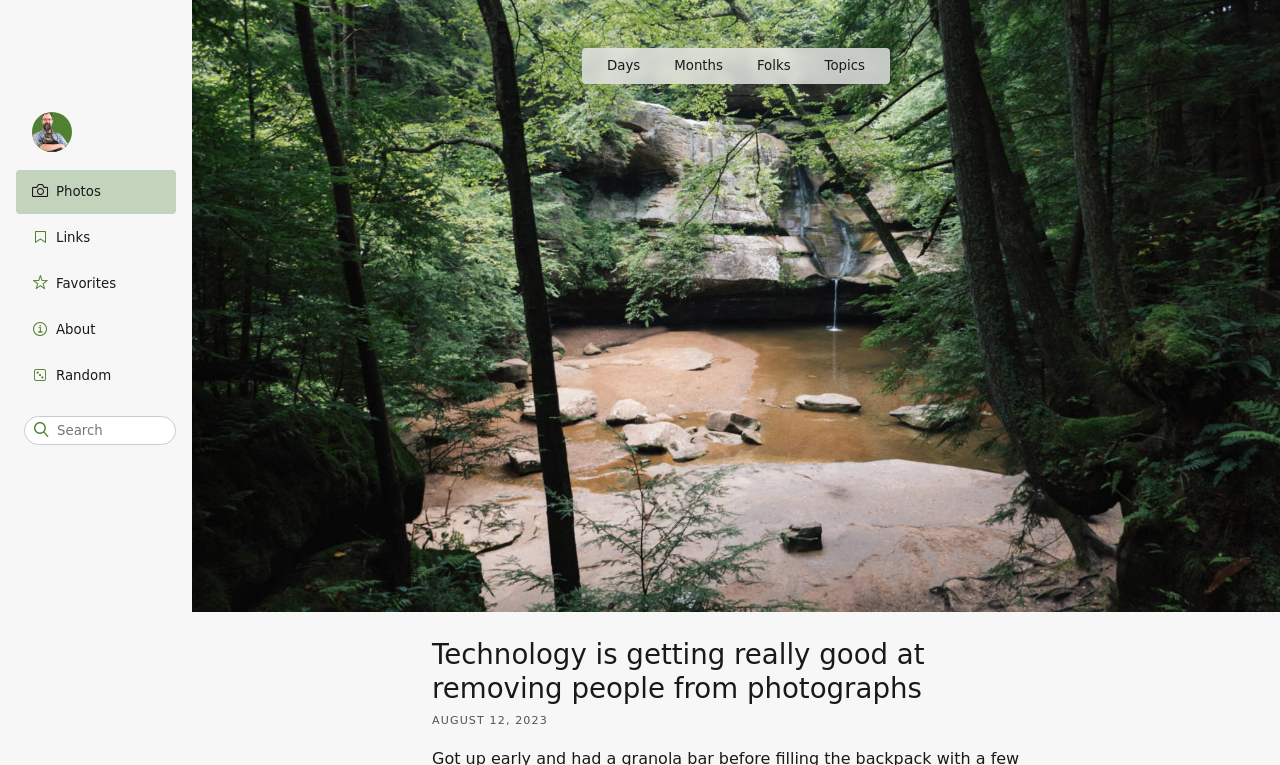Determine the coordinates of the bounding box for the clickable area needed to execute this instruction: "read the article".

[0.338, 0.833, 0.812, 0.924]